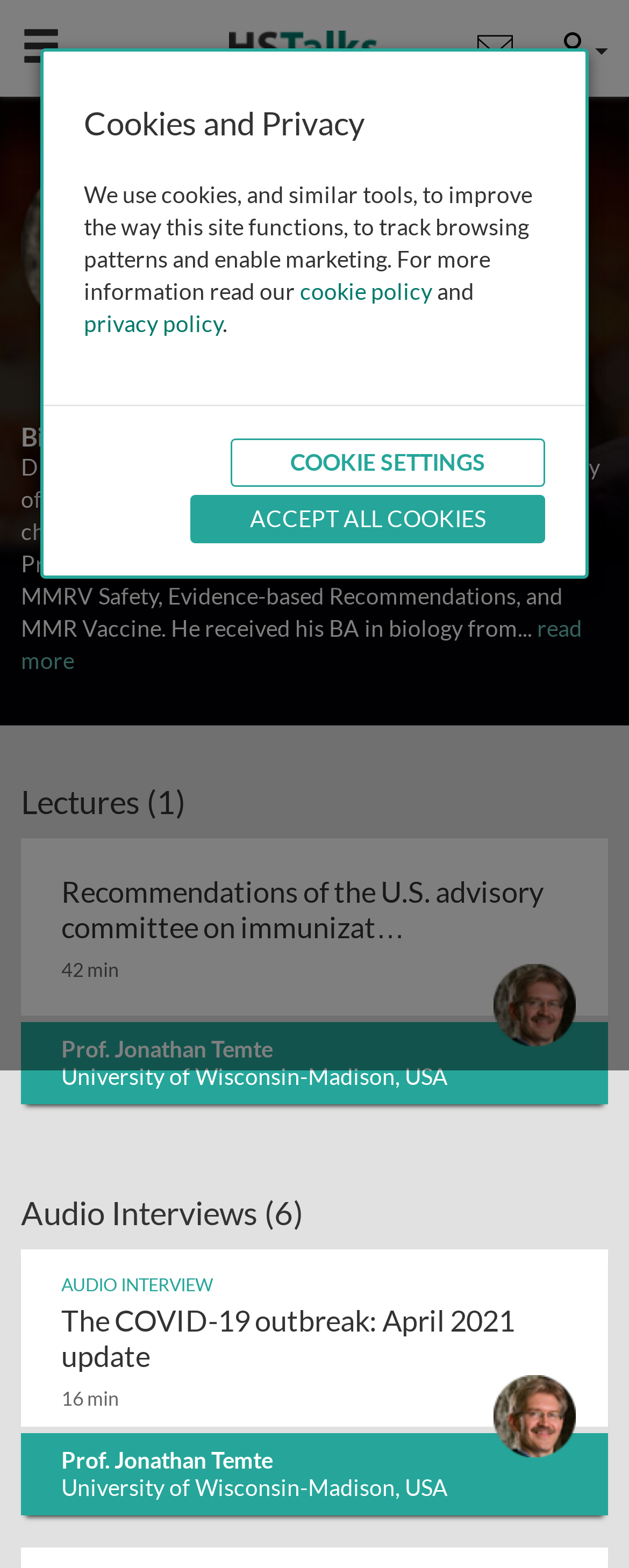How many talks are listed on this page?
Look at the image and respond with a single word or a short phrase.

1